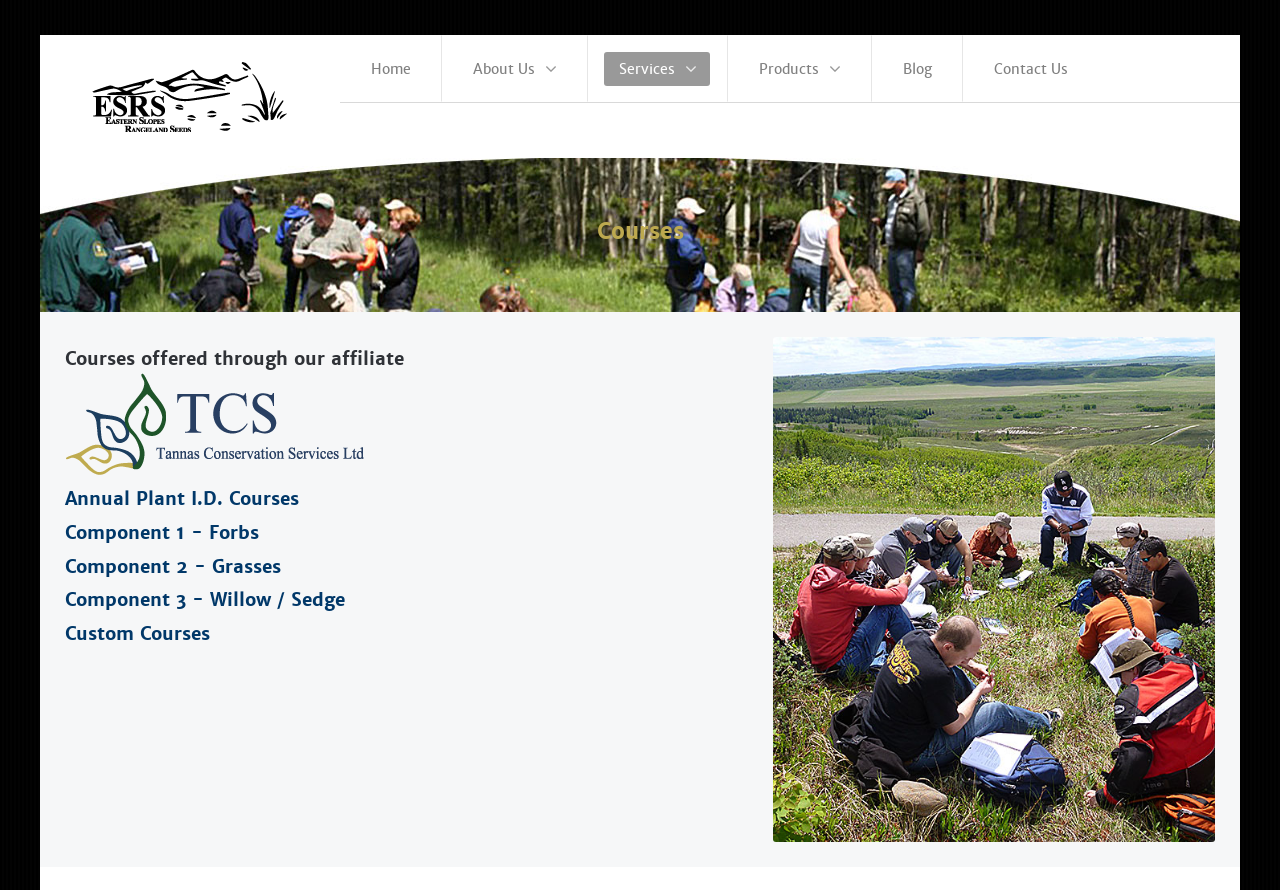What is the company affiliated with for conservation services?
Answer the question in as much detail as possible.

Eastern Slopes Rangeland Seeds is affiliated with Tannas Conservation Services Ltd. for conservation services, as indicated by the logo and link on the webpage.